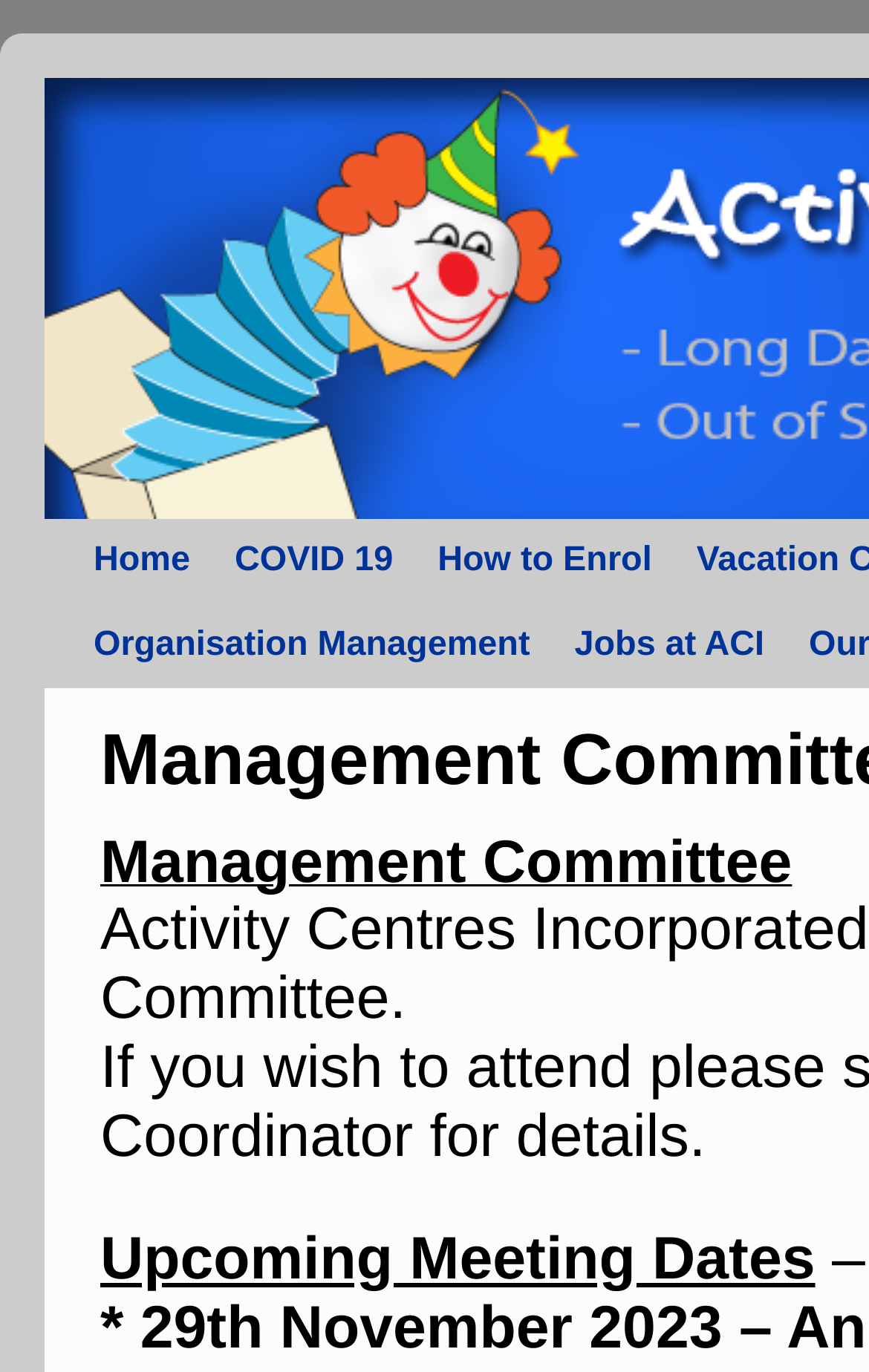Identify and provide the main heading of the webpage.

Management Committee and Meeting Dates